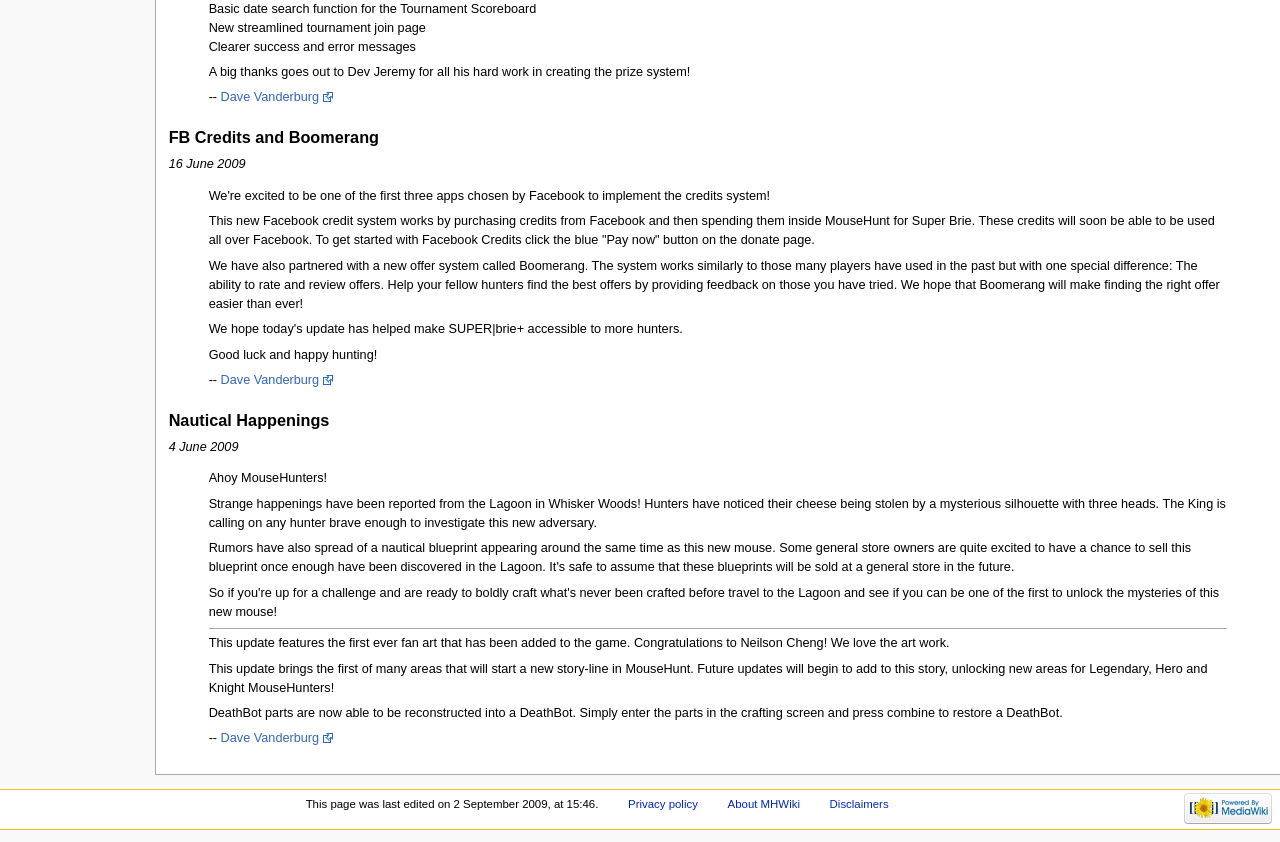Identify the bounding box for the given UI element using the description provided. Coordinates should be in the format (top-left x, top-left y, bottom-right x, bottom-right y) and must be between 0 and 1. Here is the description: Disclaimers

[0.648, 0.948, 0.694, 0.962]